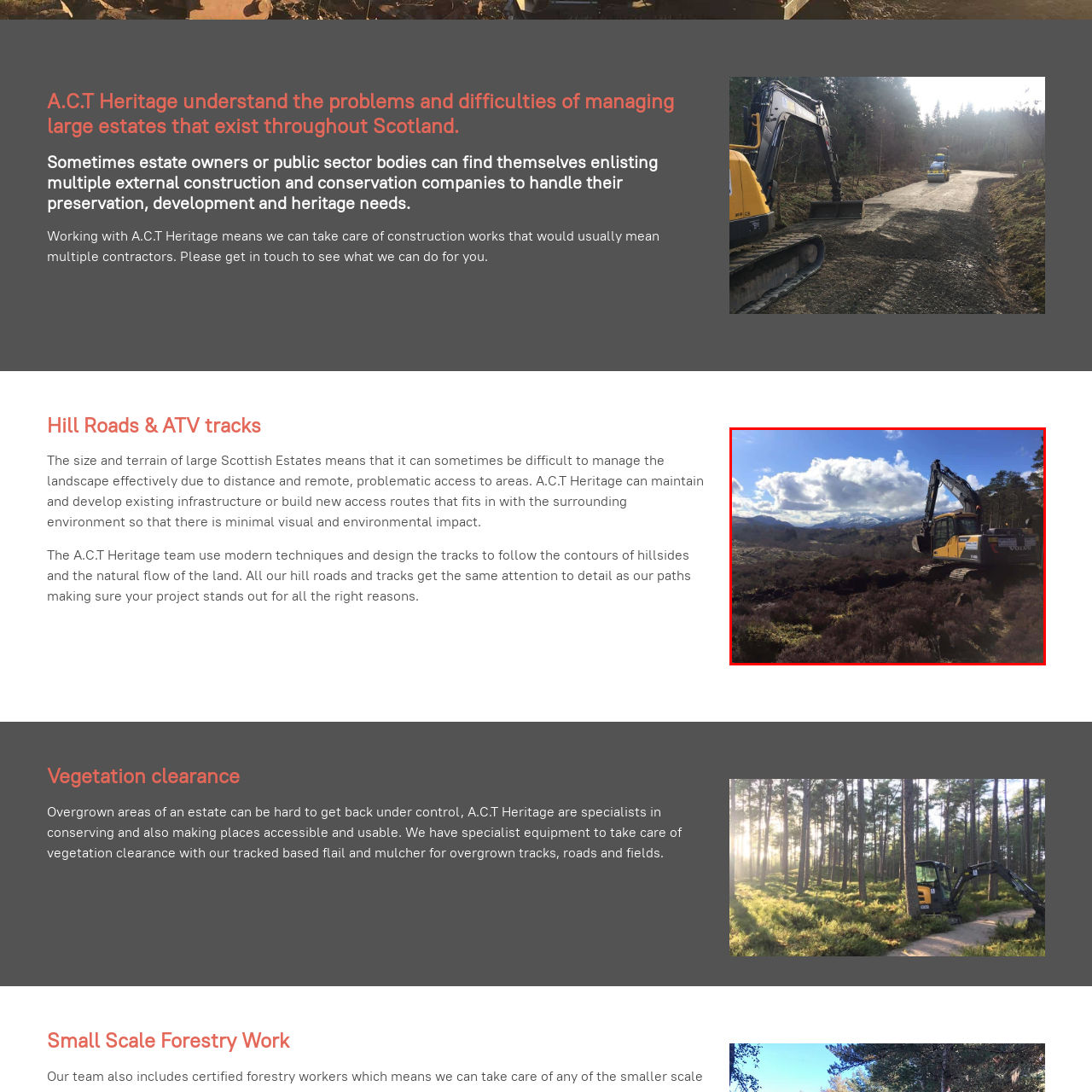Check the highlighted part in pink, What is the purpose of A.C.T Heritage's construction works? 
Use a single word or phrase for your answer.

Preserve and enhance Scotland's estates